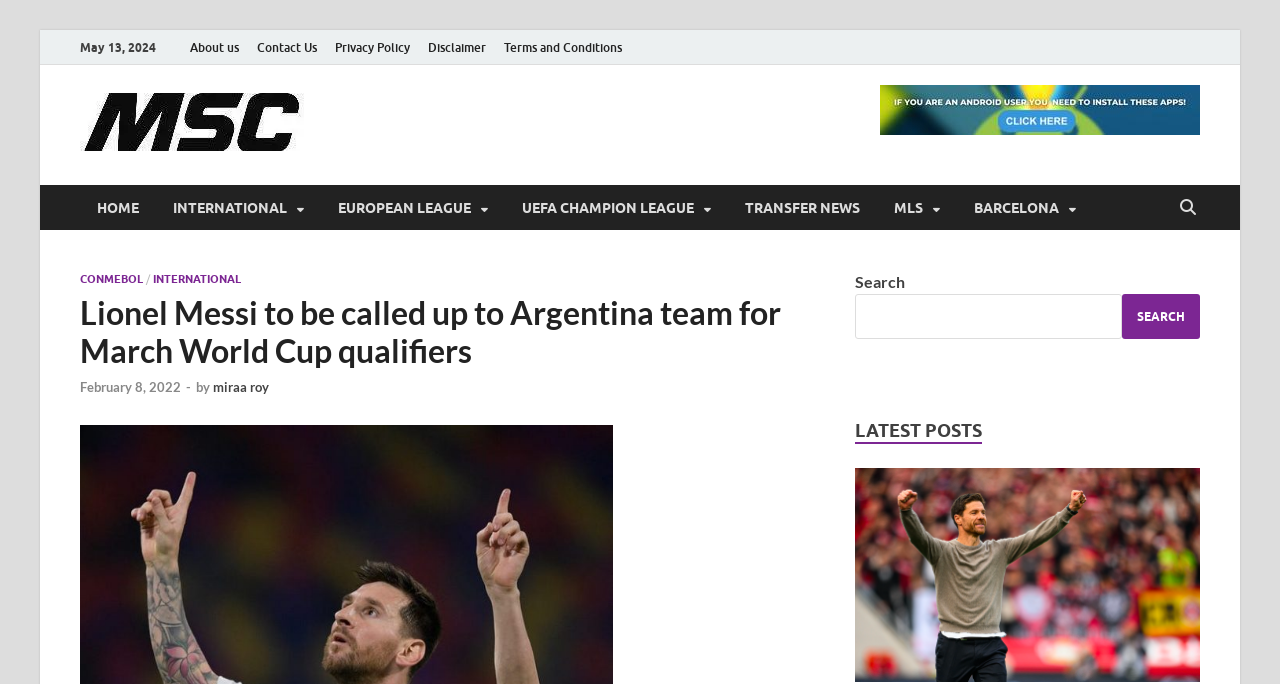What is the date of the latest news?
Utilize the image to construct a detailed and well-explained answer.

I found the date 'May 13, 2024' at the top of the webpage, which is likely to be the date of the latest news.